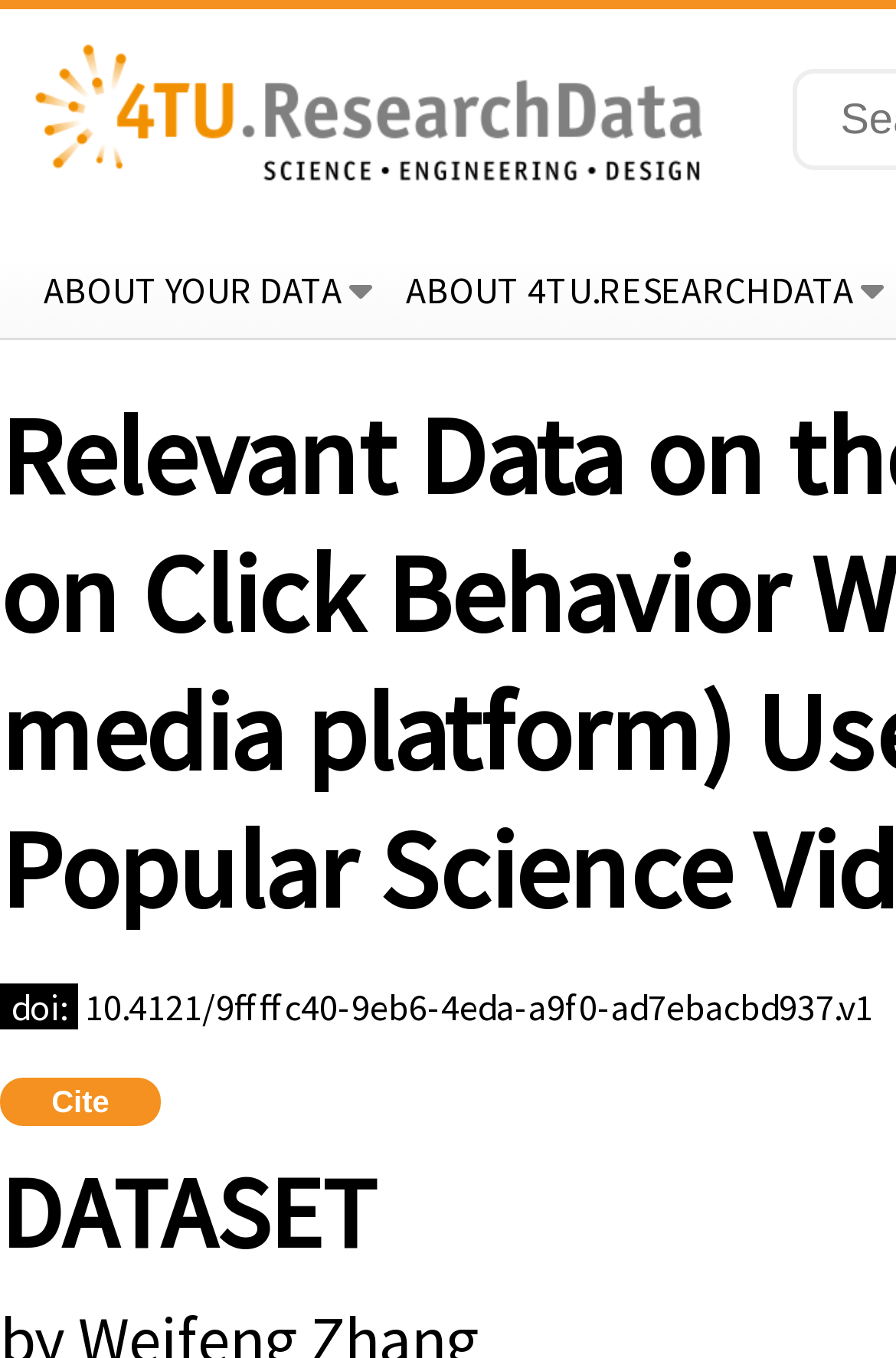Provide the bounding box coordinates for the UI element that is described by this text: "alt="4TU.ResearchData logo"". The coordinates should be in the form of four float numbers between 0 and 1: [left, top, right, bottom].

[0.0, 0.149, 0.786, 0.183]